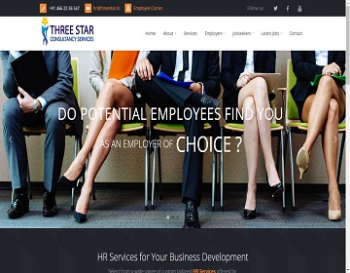What is the purpose of the consultancy service?
Please answer the question with a detailed and comprehensive explanation.

The purpose of the consultancy service can be inferred from the image and the tagline 'HR Services for Your Business Development'. The service aims to facilitate employment opportunities by connecting employers with prospective employees, while also providing support and development for businesses.